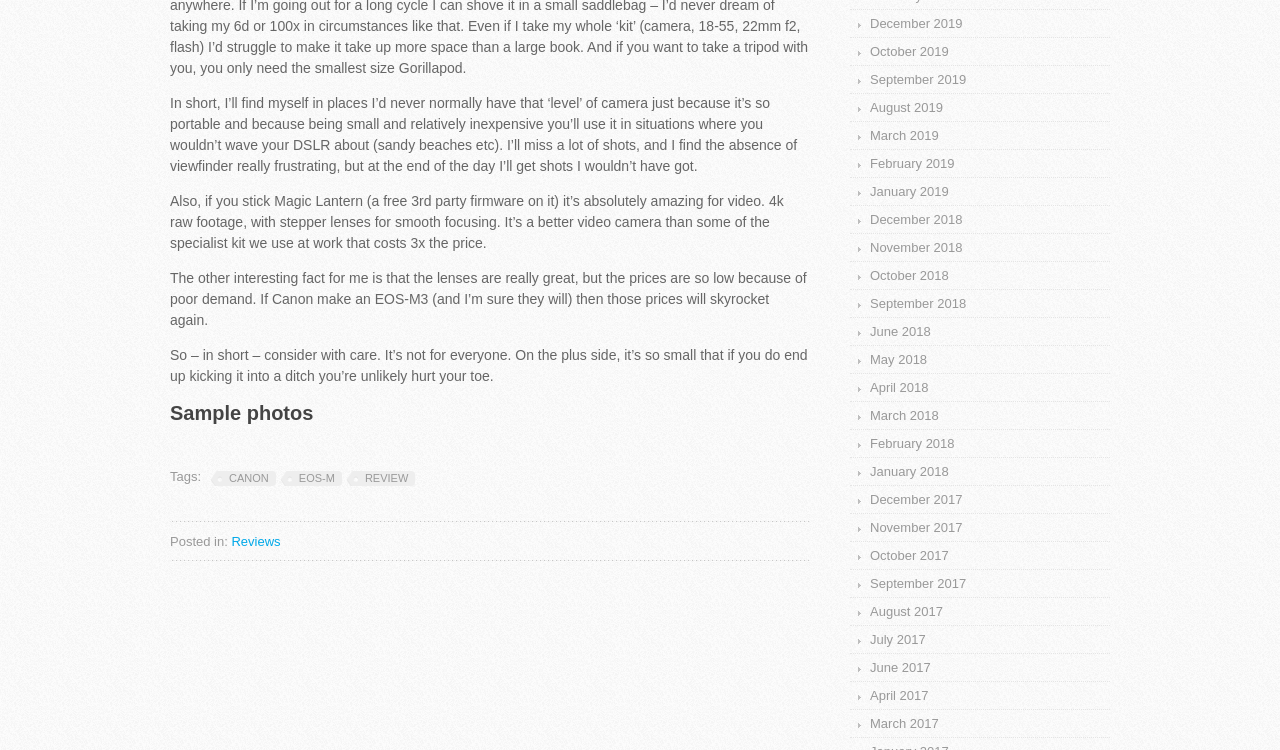What is the author's concern about the camera? Based on the screenshot, please respond with a single word or phrase.

No viewfinder